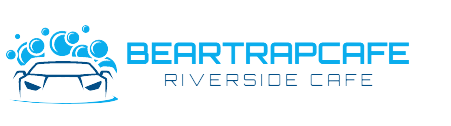Is the cafe situated near water?
Kindly answer the question with as much detail as you can.

The phrase 'Riverside Cafe' and the overall design of the logo suggest that the cafe is likely situated near water.